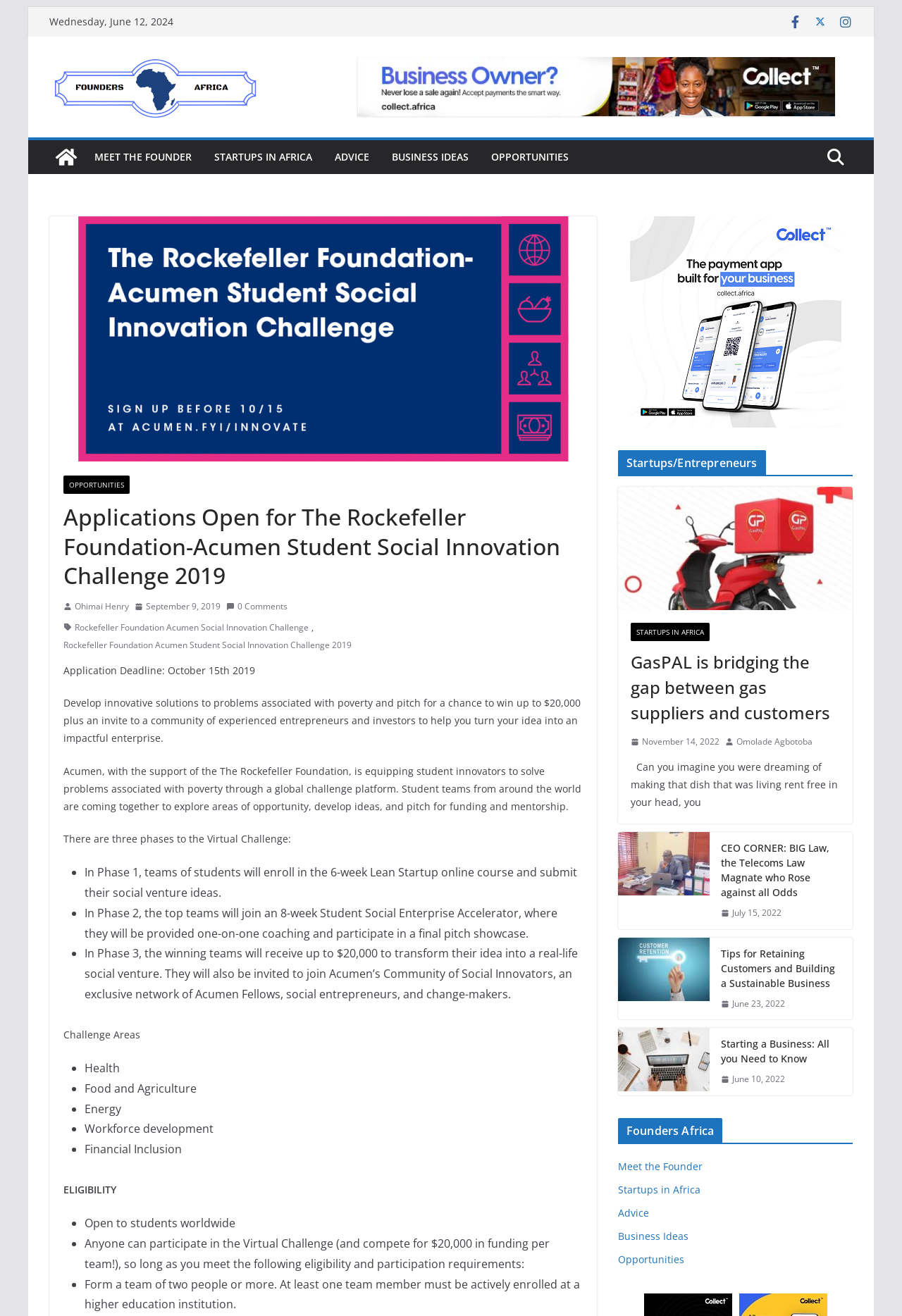Find and provide the bounding box coordinates for the UI element described here: "September 9, 2019October 22, 2019". The coordinates should be given as four float numbers between 0 and 1: [left, top, right, bottom].

[0.149, 0.455, 0.245, 0.467]